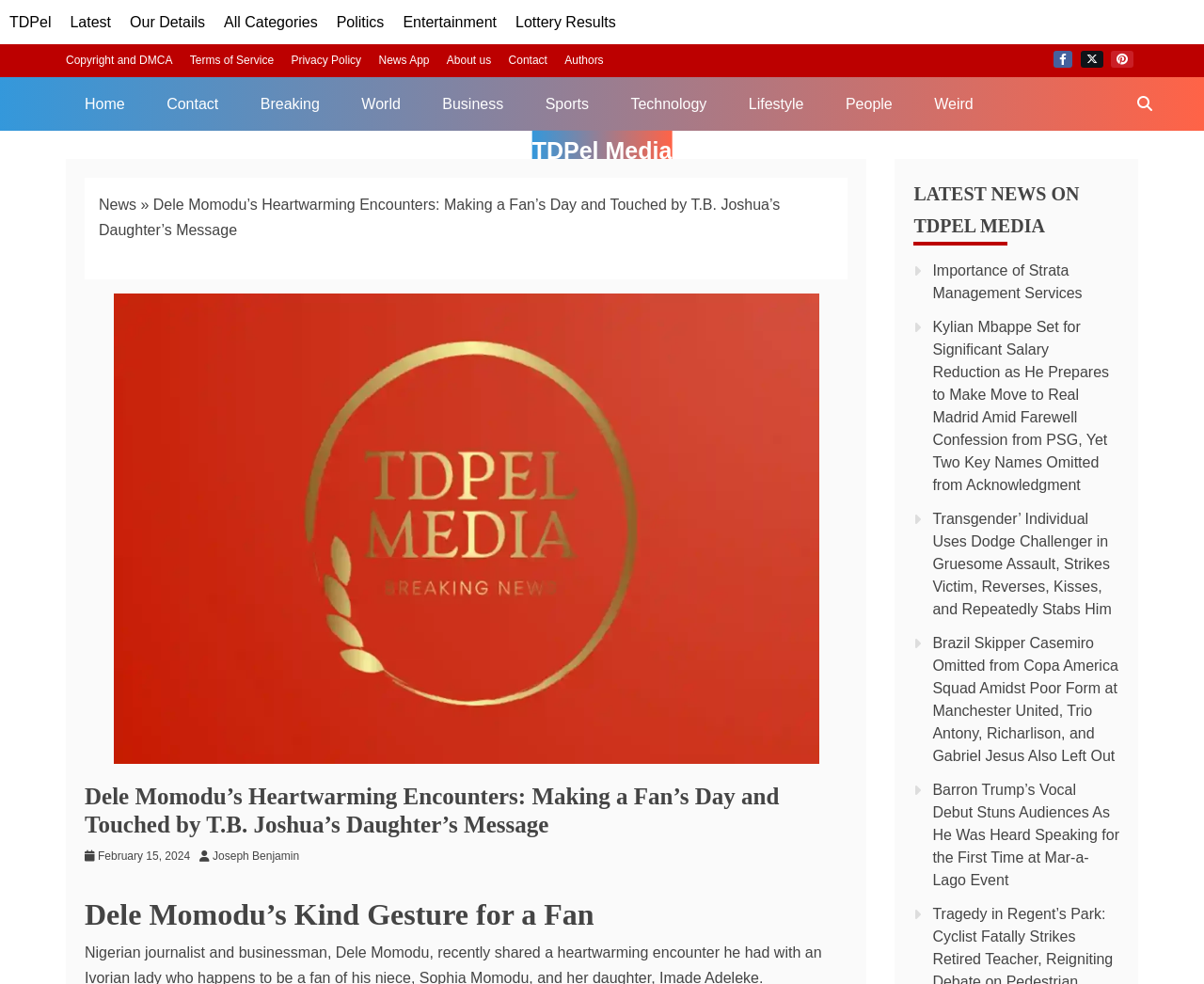Find and generate the main title of the webpage.

Dele Momodu’s Heartwarming Encounters: Making a Fan’s Day and Touched by T.B. Joshua’s Daughter’s Message